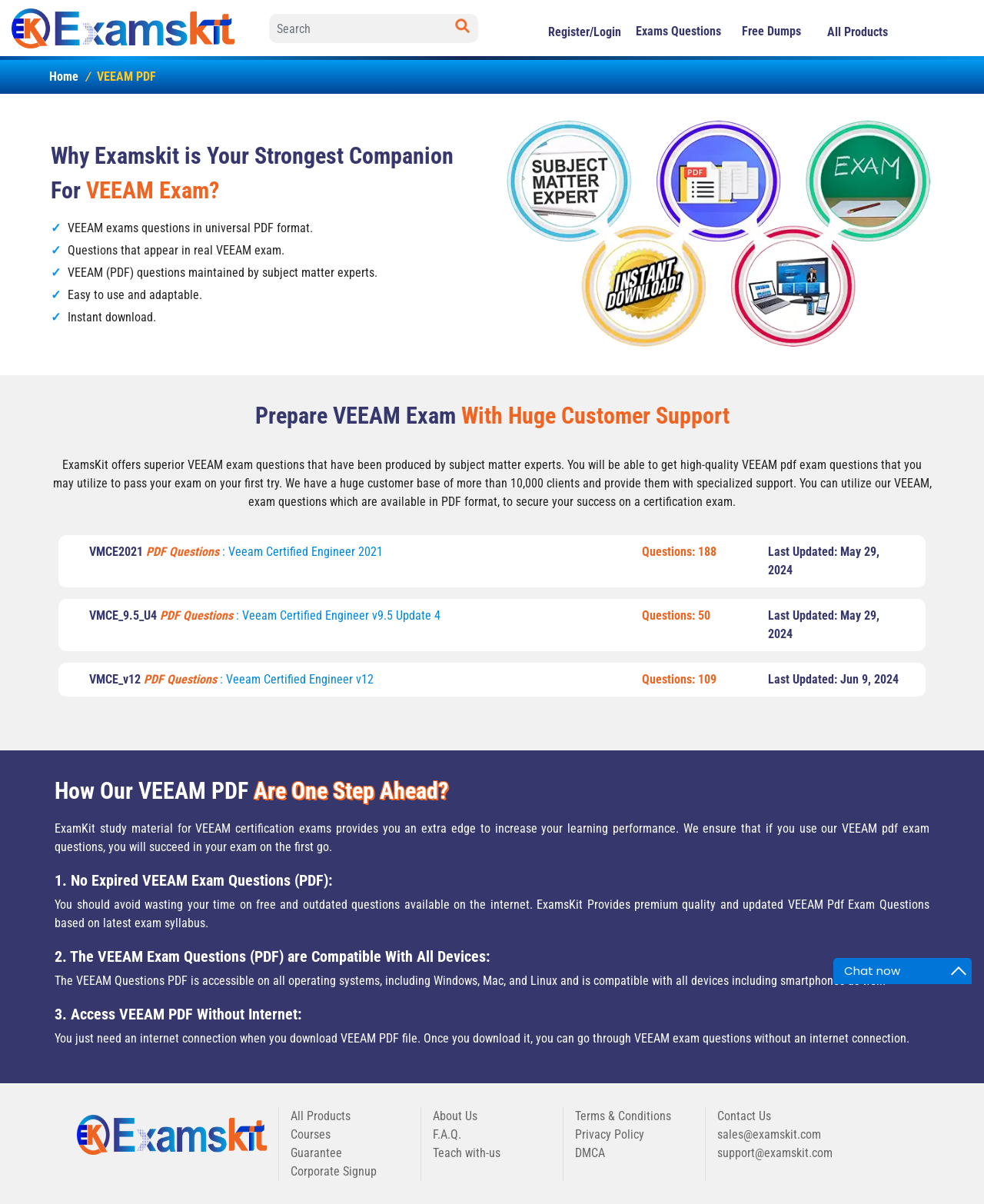Your task is to extract the text of the main heading from the webpage.

Why Examskit is Your Strongest Companion For VEEAM Exam?